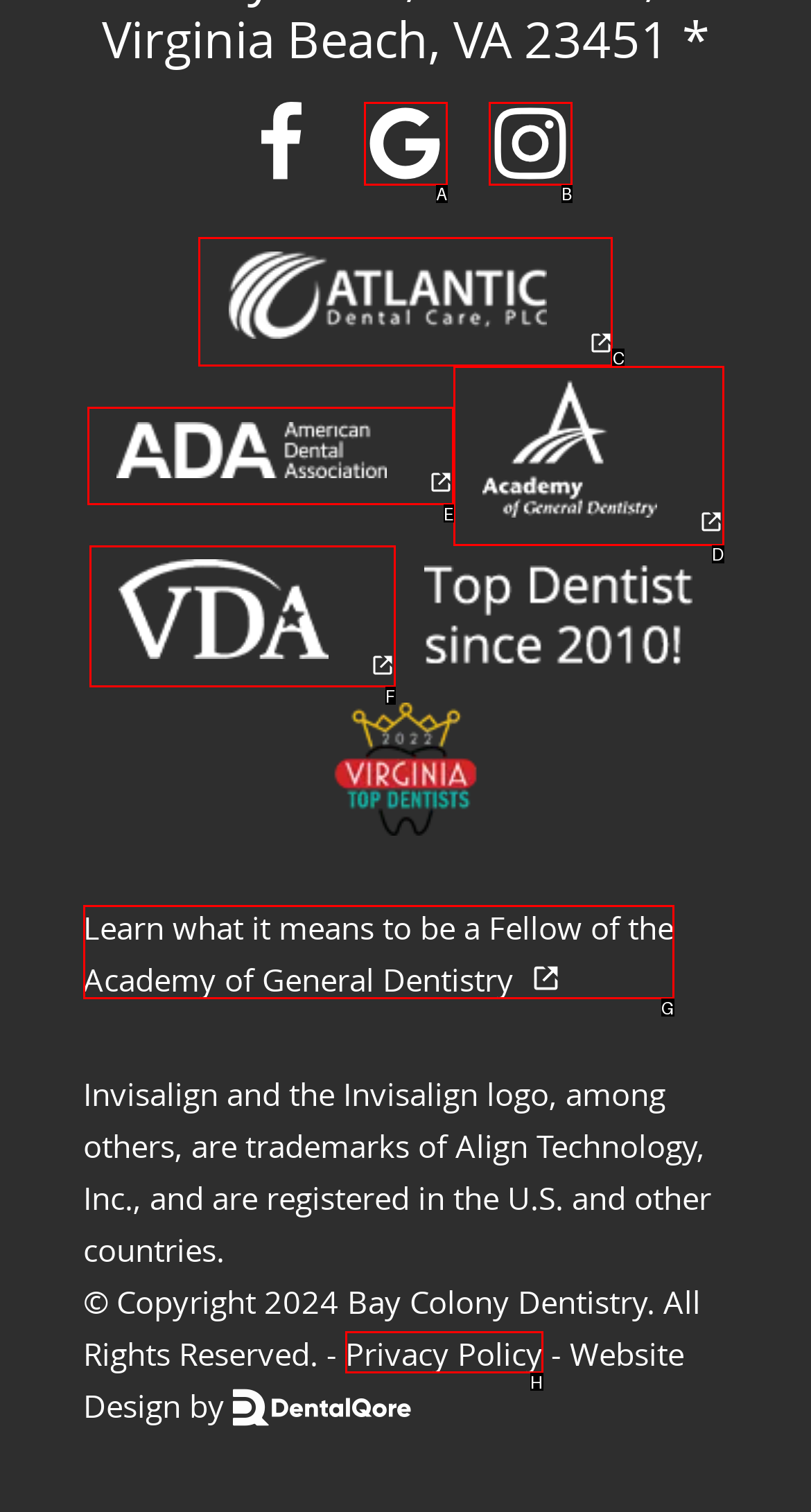Select the option that matches this description: scott
Answer by giving the letter of the chosen option.

None